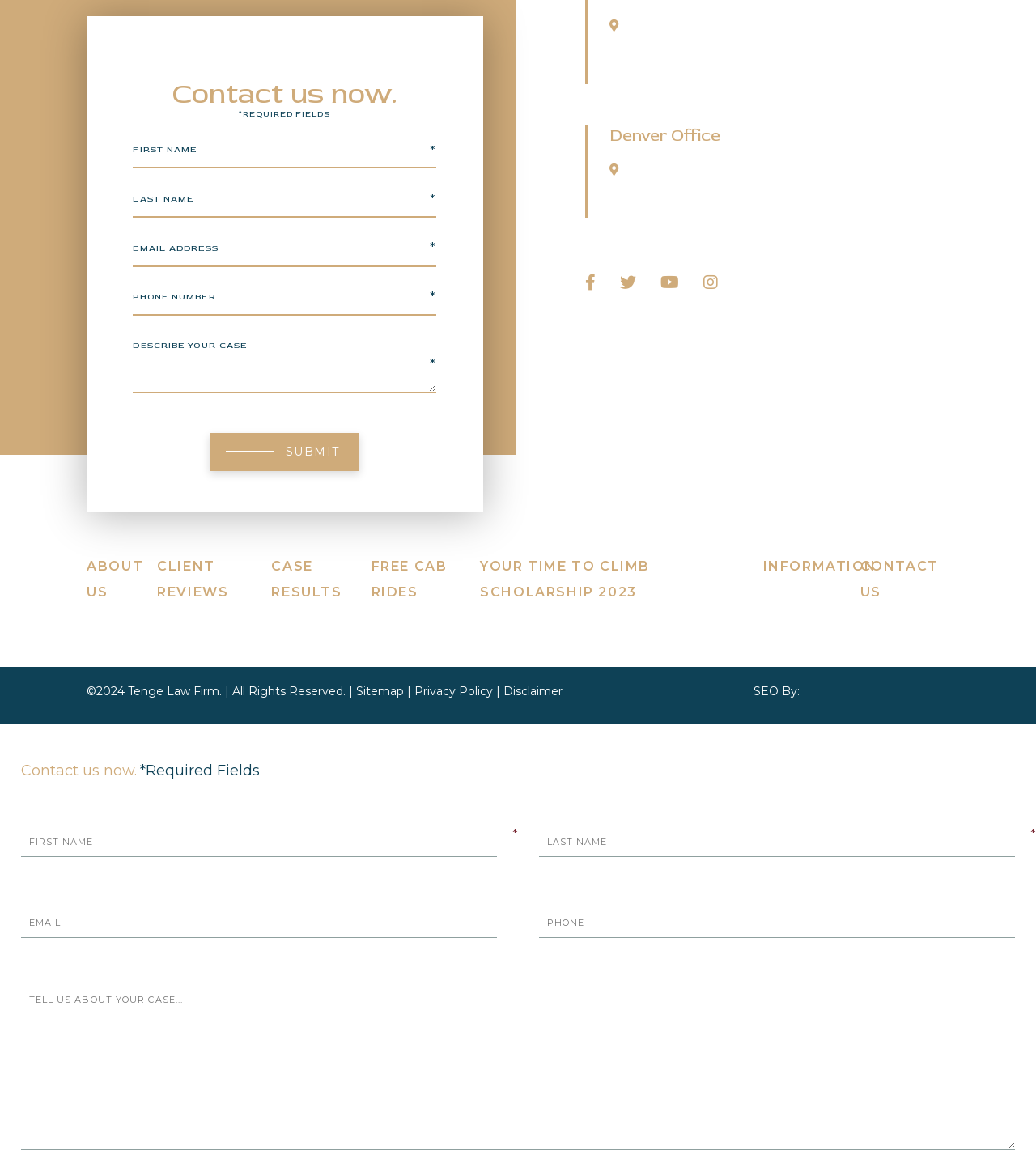Provide the bounding box coordinates of the HTML element described by the text: "name="input_6" placeholder="Last Name"".

[0.52, 0.712, 0.98, 0.739]